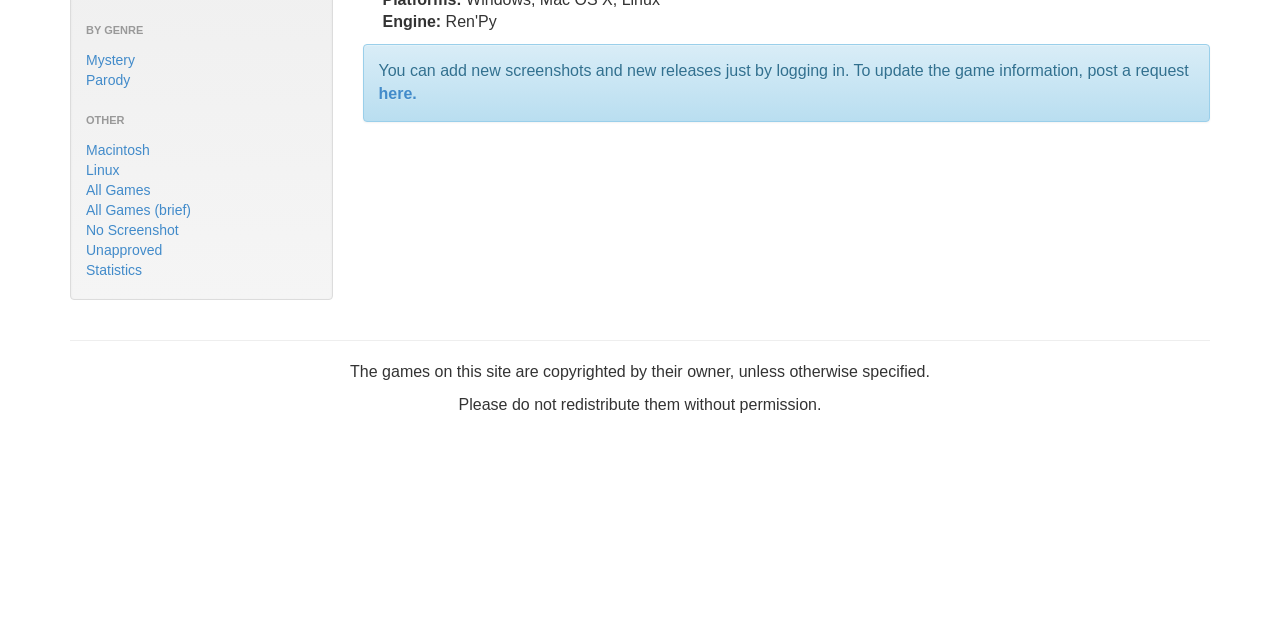Please provide the bounding box coordinates for the UI element as described: "Mystery". The coordinates must be four floats between 0 and 1, represented as [left, top, right, bottom].

[0.067, 0.081, 0.105, 0.106]